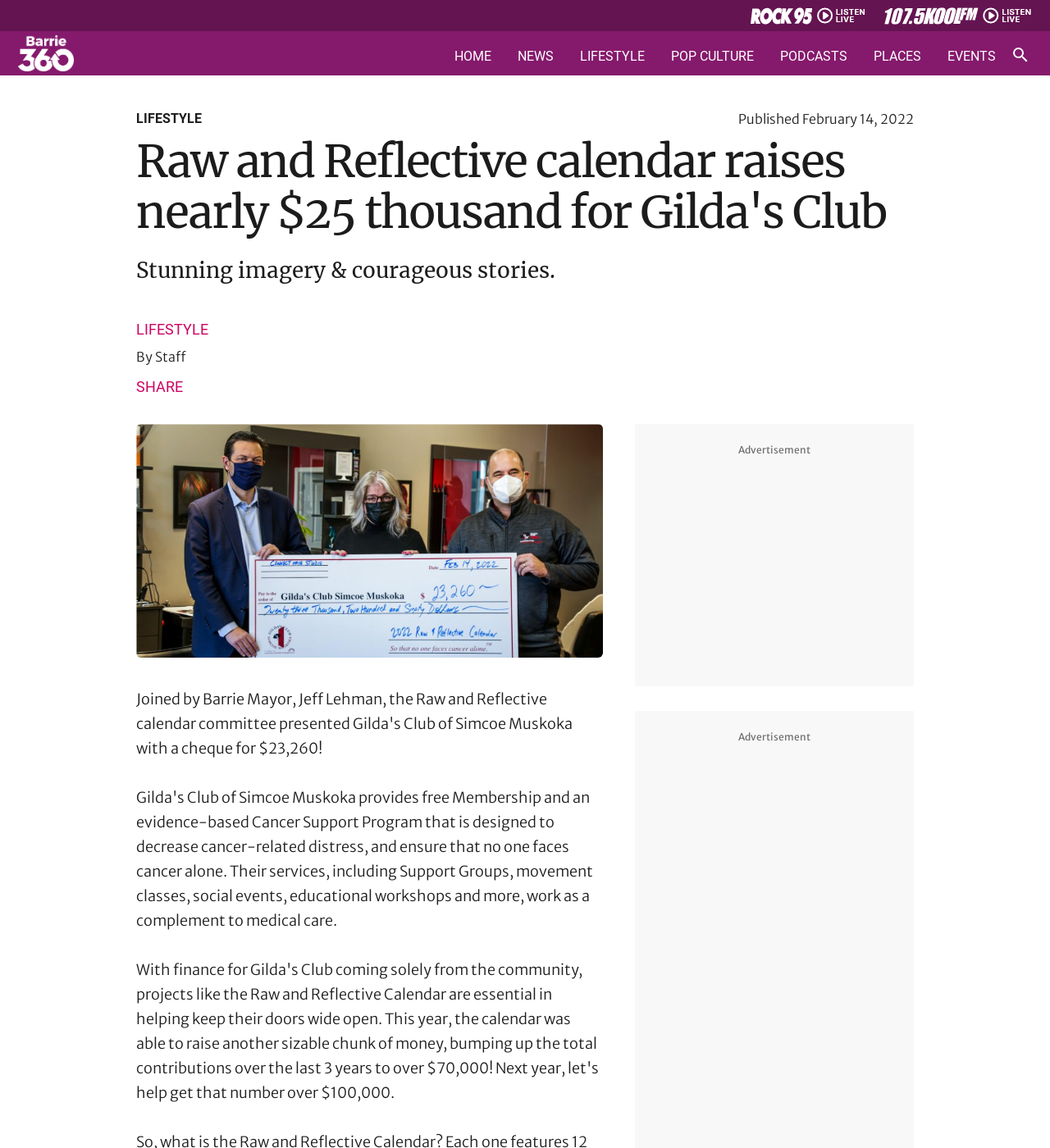How much money did the calendar raise for Gilda's Club?
Based on the screenshot, provide a one-word or short-phrase response.

$25 thousand